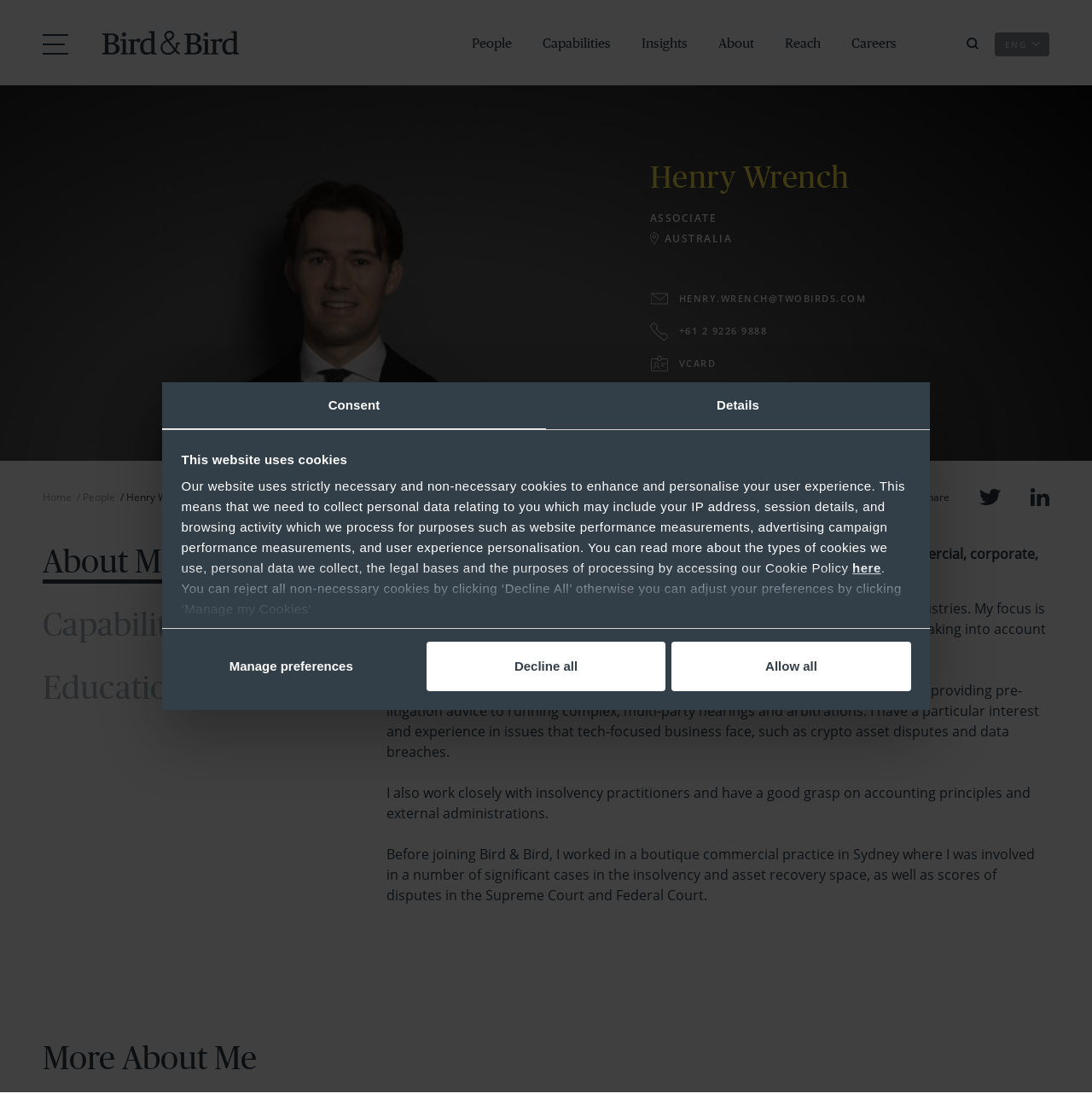What team is Henry Wrench a part of?
Relying on the image, give a concise answer in one word or a brief phrase.

Dispute Resolution